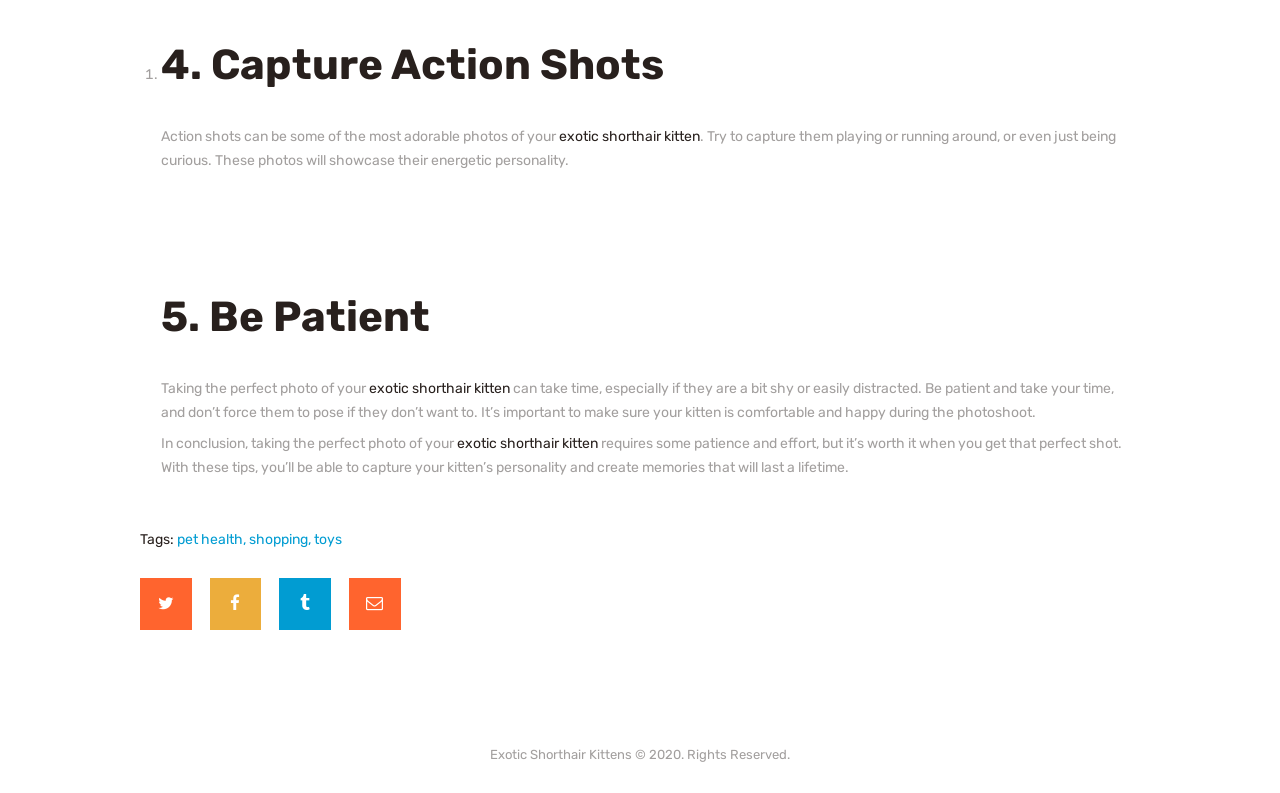Answer this question in one word or a short phrase: What is the last sentence of the article about?

capturing kitten's personality